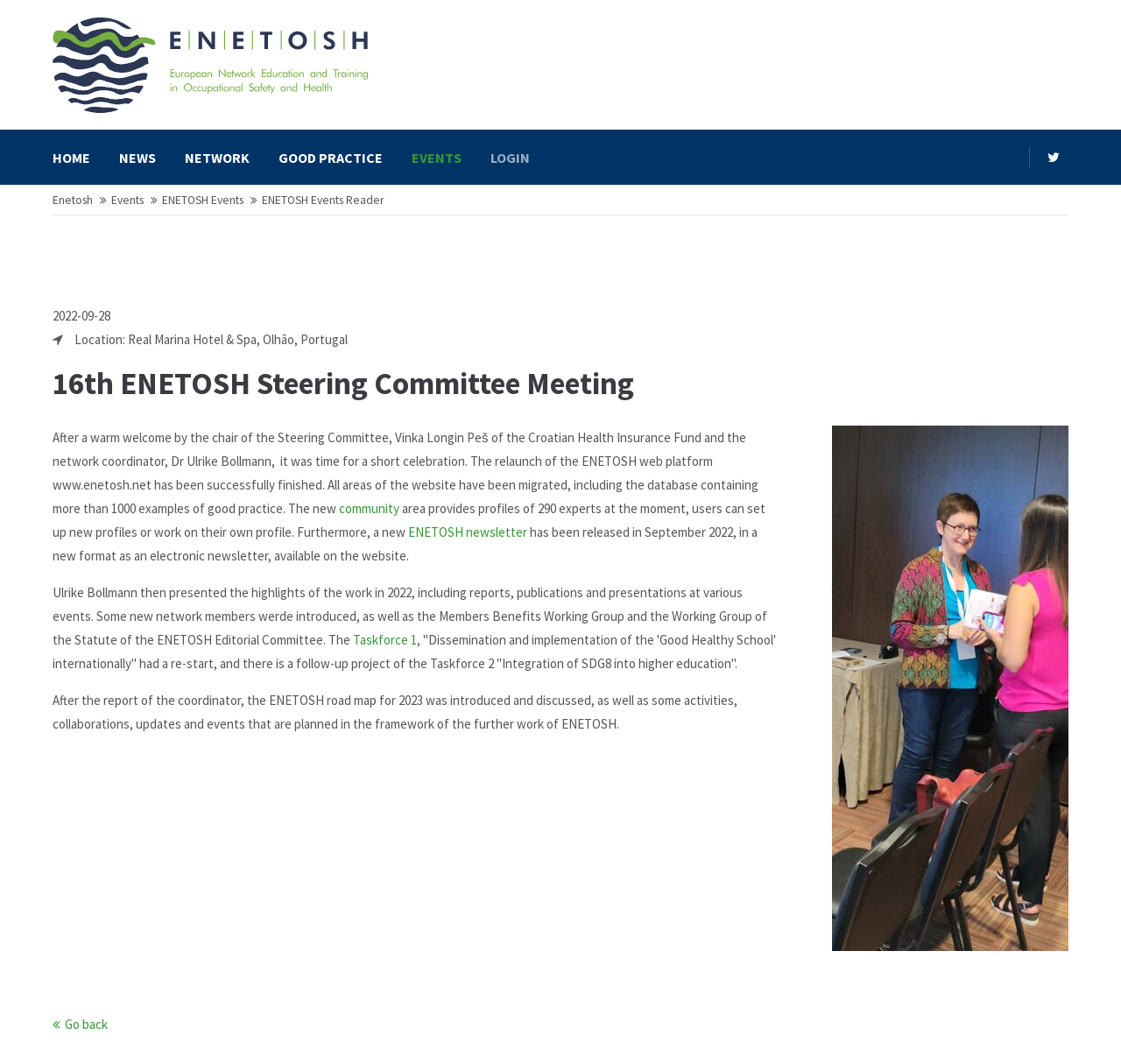What is the date of the 16th ENETOSH Steering Committee Meeting?
Provide a fully detailed and comprehensive answer to the question.

I found the date by looking at the StaticText element with the text '2022-09-28' which is located at the coordinates [0.047, 0.288, 0.098, 0.304]. This text is likely to be the date of the meeting as it is mentioned in the context of the meeting.